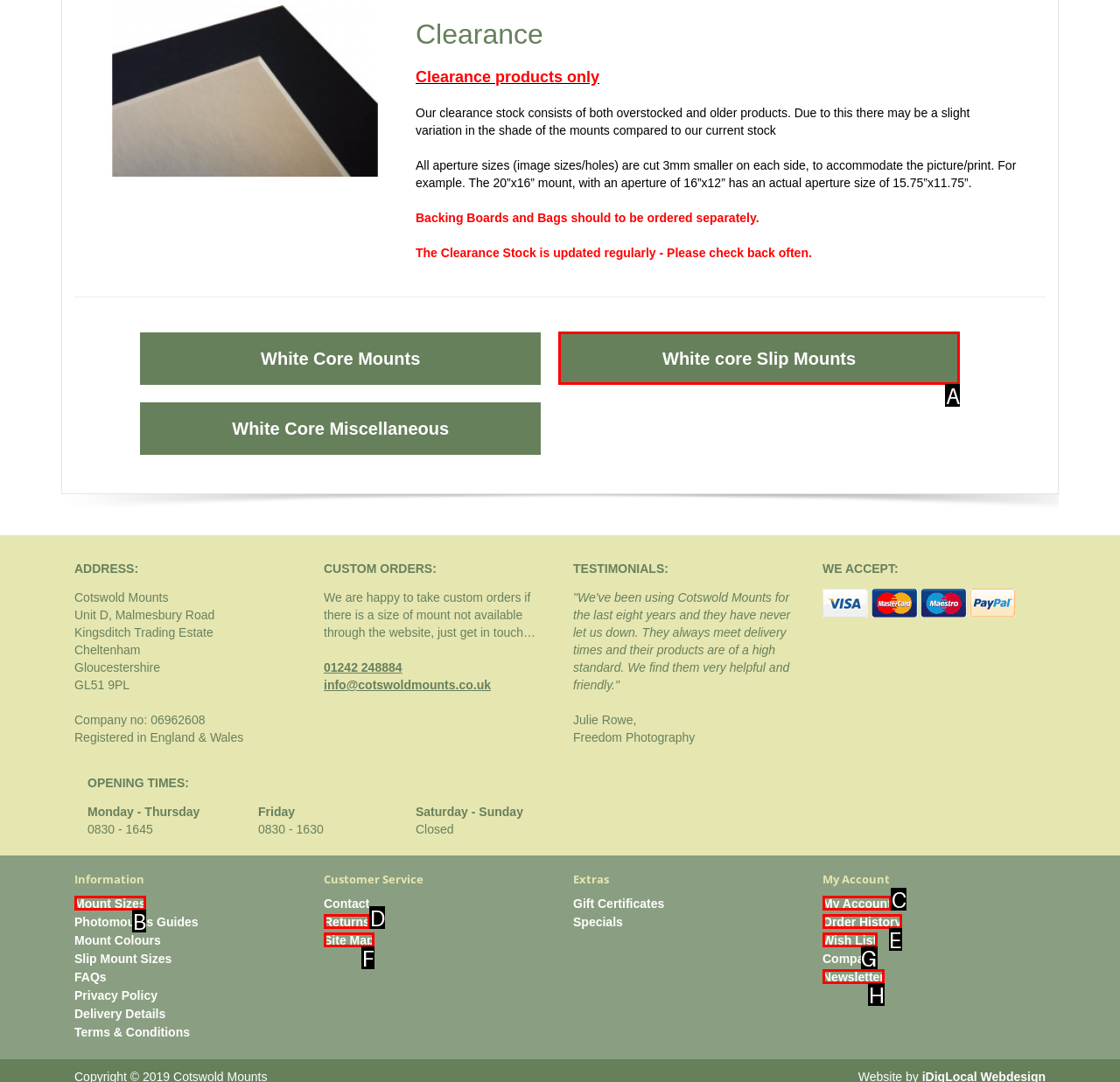Point out the option that aligns with the description: White core Slip Mounts
Provide the letter of the corresponding choice directly.

A